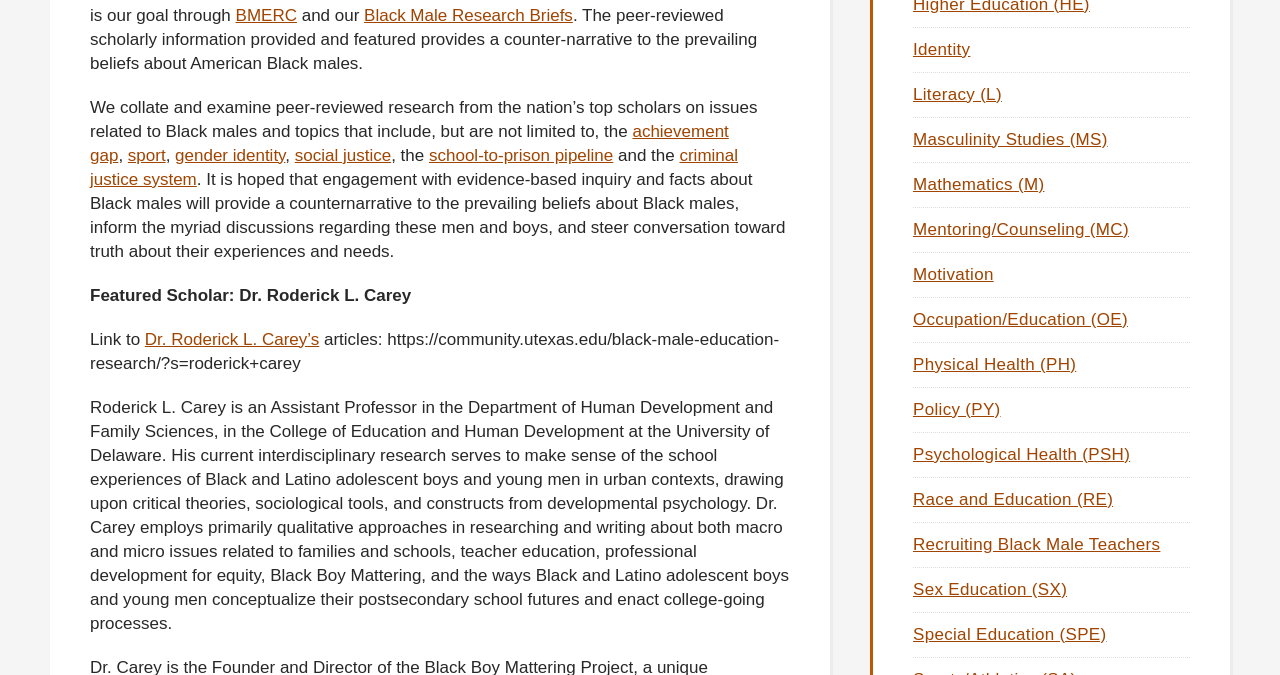Could you find the bounding box coordinates of the clickable area to complete this instruction: "Click on the link to Black Male Research Briefs"?

[0.284, 0.008, 0.448, 0.036]